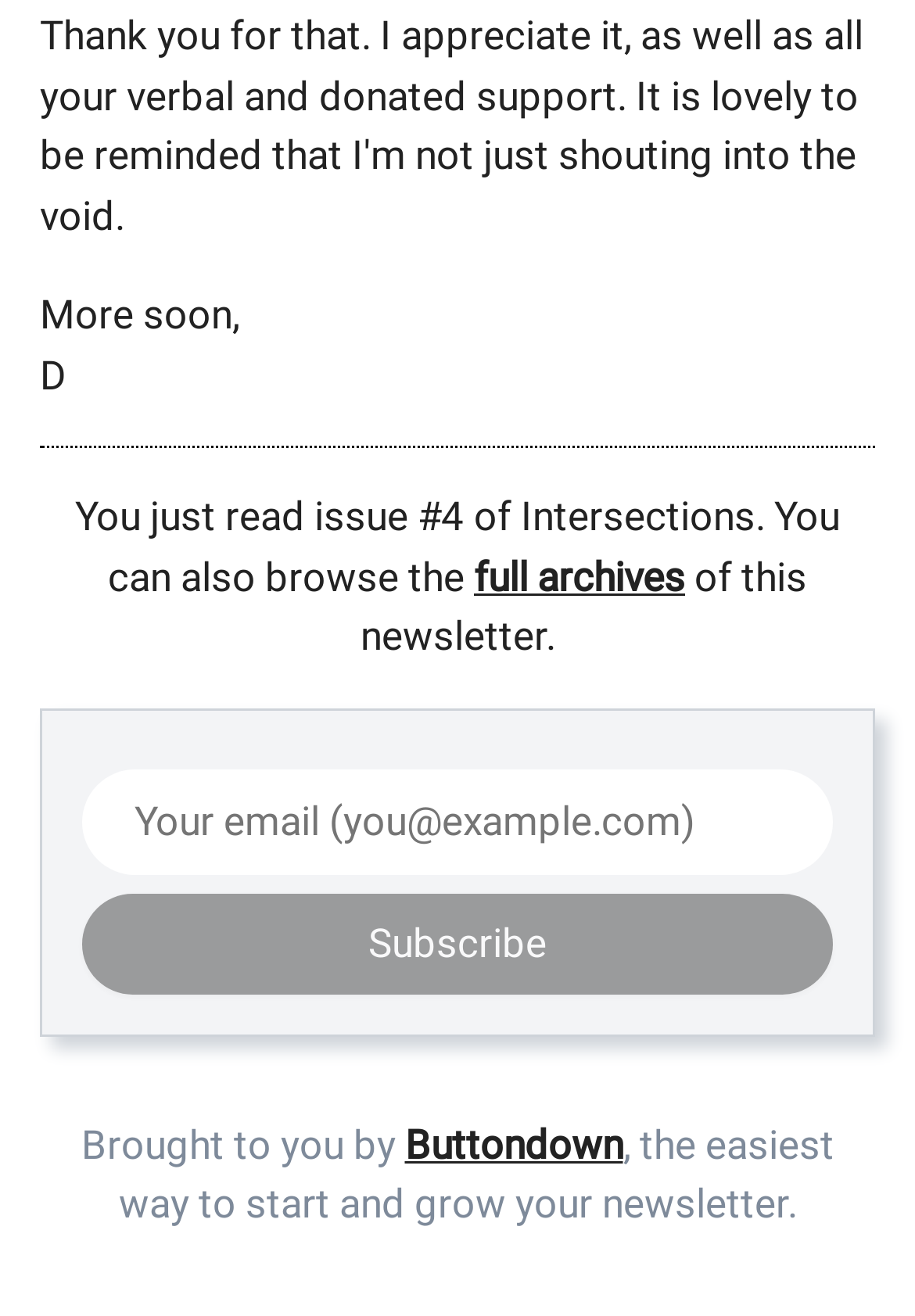Please provide the bounding box coordinates for the UI element as described: "Subscribe". The coordinates must be four floats between 0 and 1, represented as [left, top, right, bottom].

[0.09, 0.68, 0.91, 0.756]